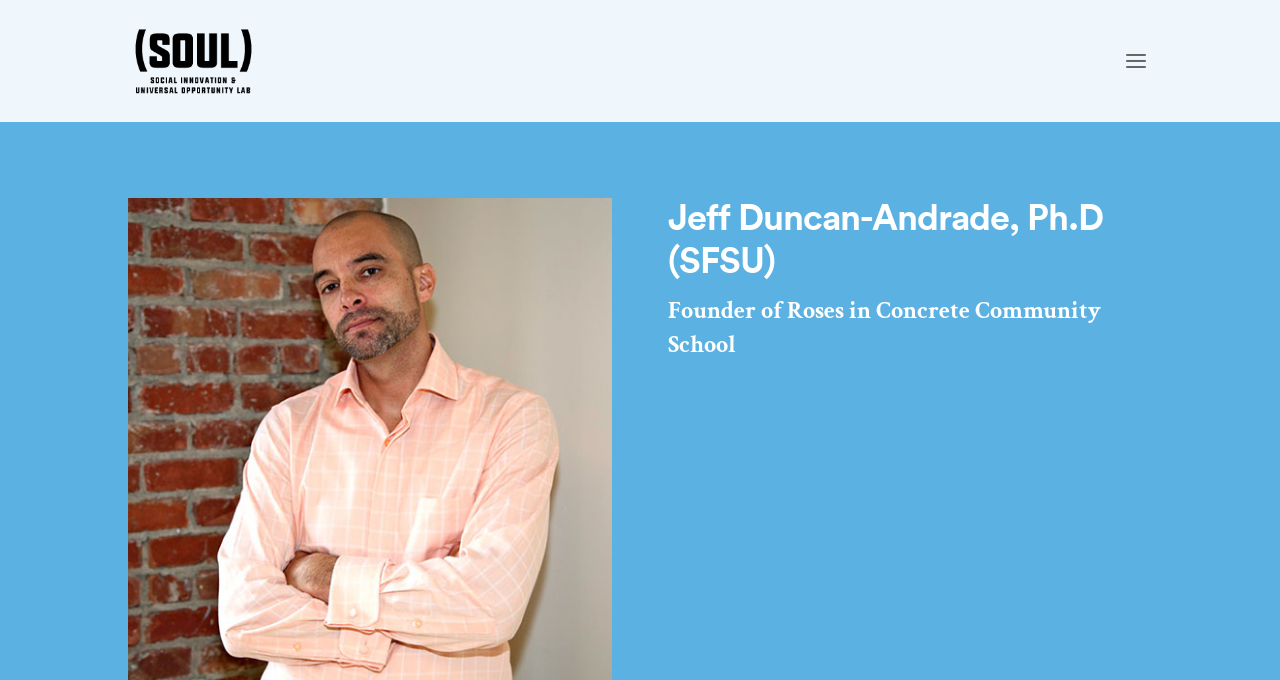Find the bounding box coordinates of the clickable area required to complete the following action: "search for something".

[0.1, 0.0, 0.9, 0.001]